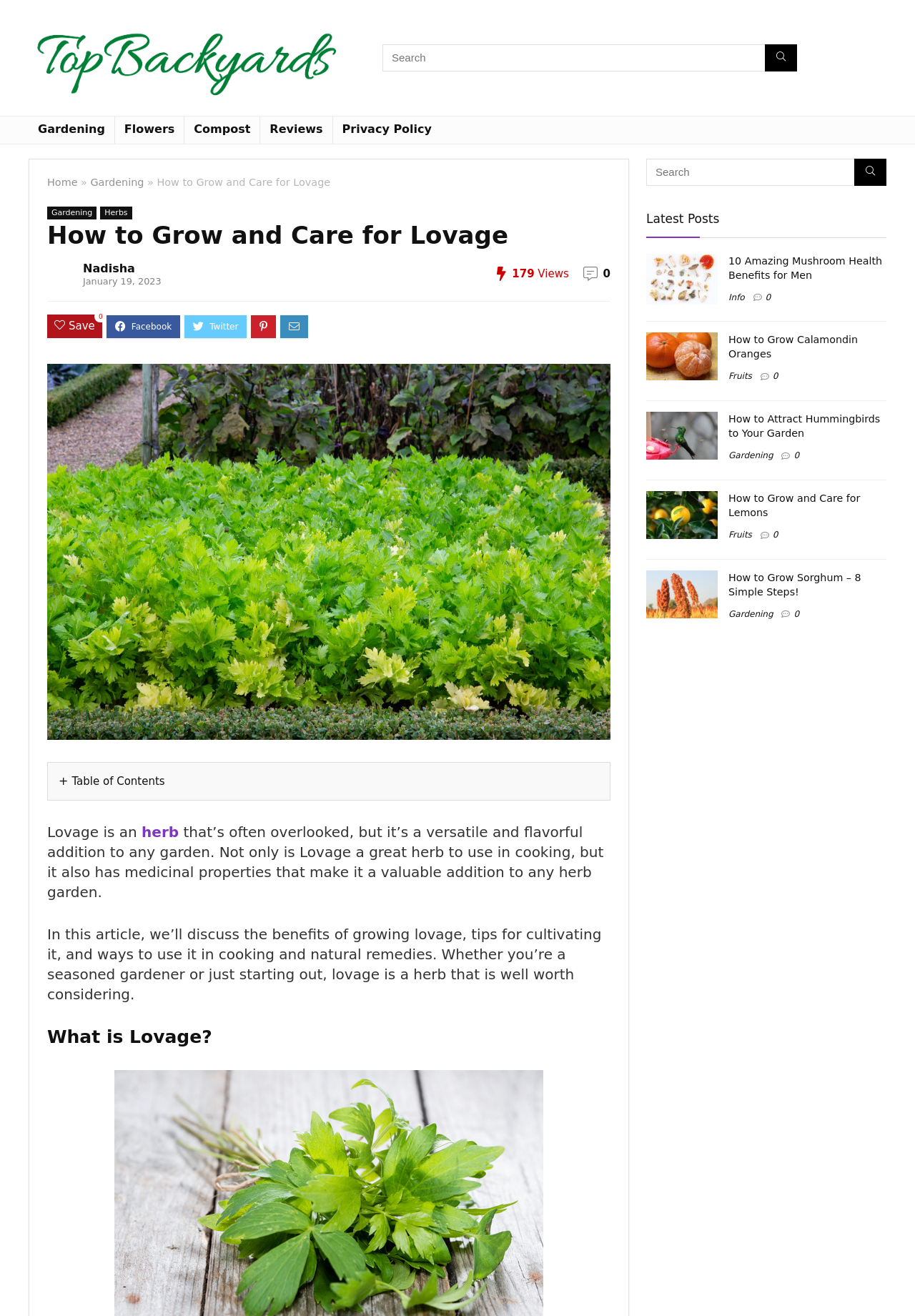Identify the main heading from the webpage and provide its text content.

How to Grow and Care for Lovage